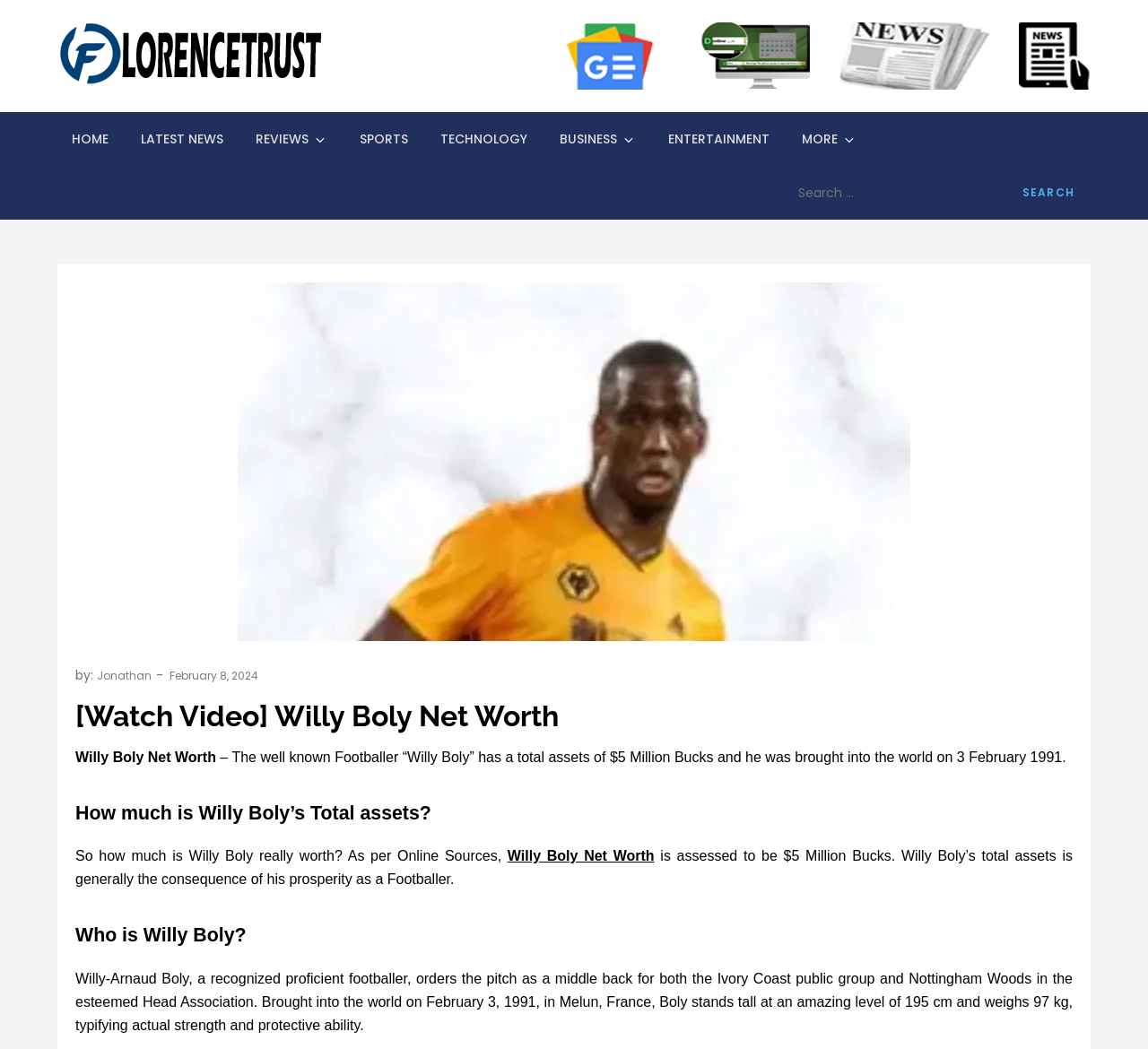Given the element description, predict the bounding box coordinates in the format (top-left x, top-left y, bottom-right x, bottom-right y). Make sure all values are between 0 and 1. Here is the element description: February 8, 2024

[0.148, 0.637, 0.225, 0.651]